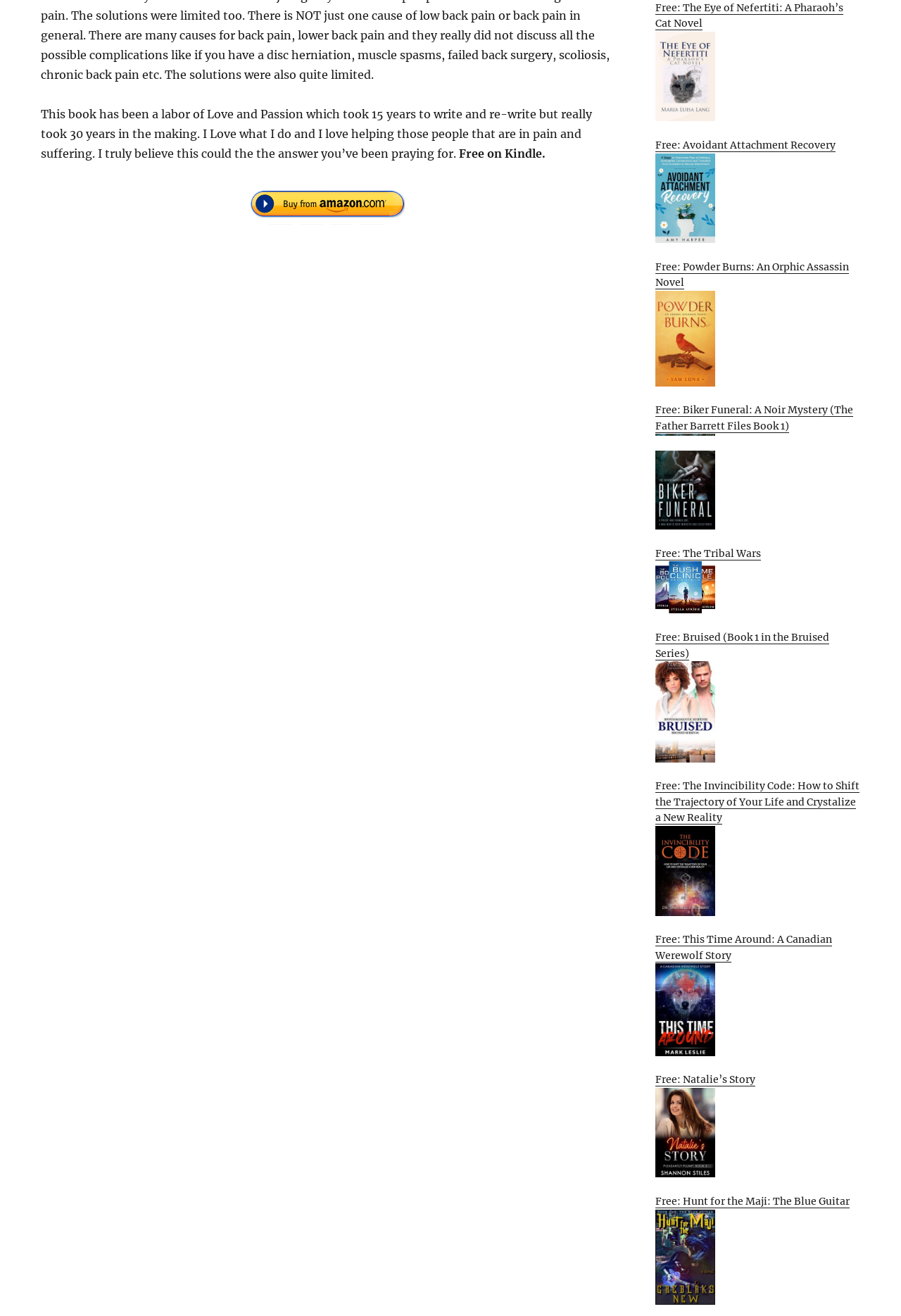Given the element description Terms of Service, specify the bounding box coordinates of the corresponding UI element in the format (top-left x, top-left y, bottom-right x, bottom-right y). All values must be between 0 and 1.

None